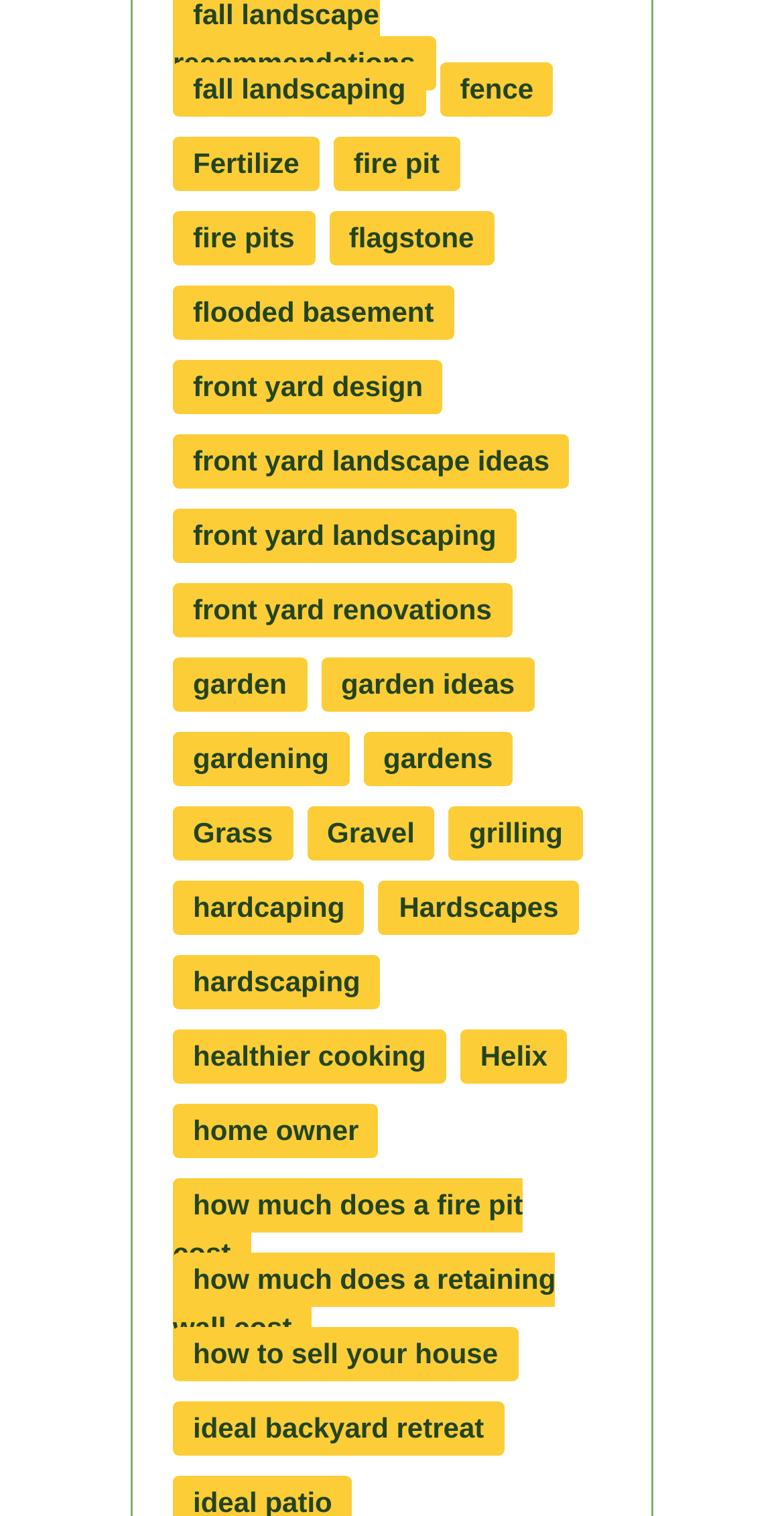Please identify the bounding box coordinates of the clickable area that will fulfill the following instruction: "check how much does a fire pit cost". The coordinates should be in the format of four float numbers between 0 and 1, i.e., [left, top, right, bottom].

[0.221, 0.777, 0.667, 0.844]